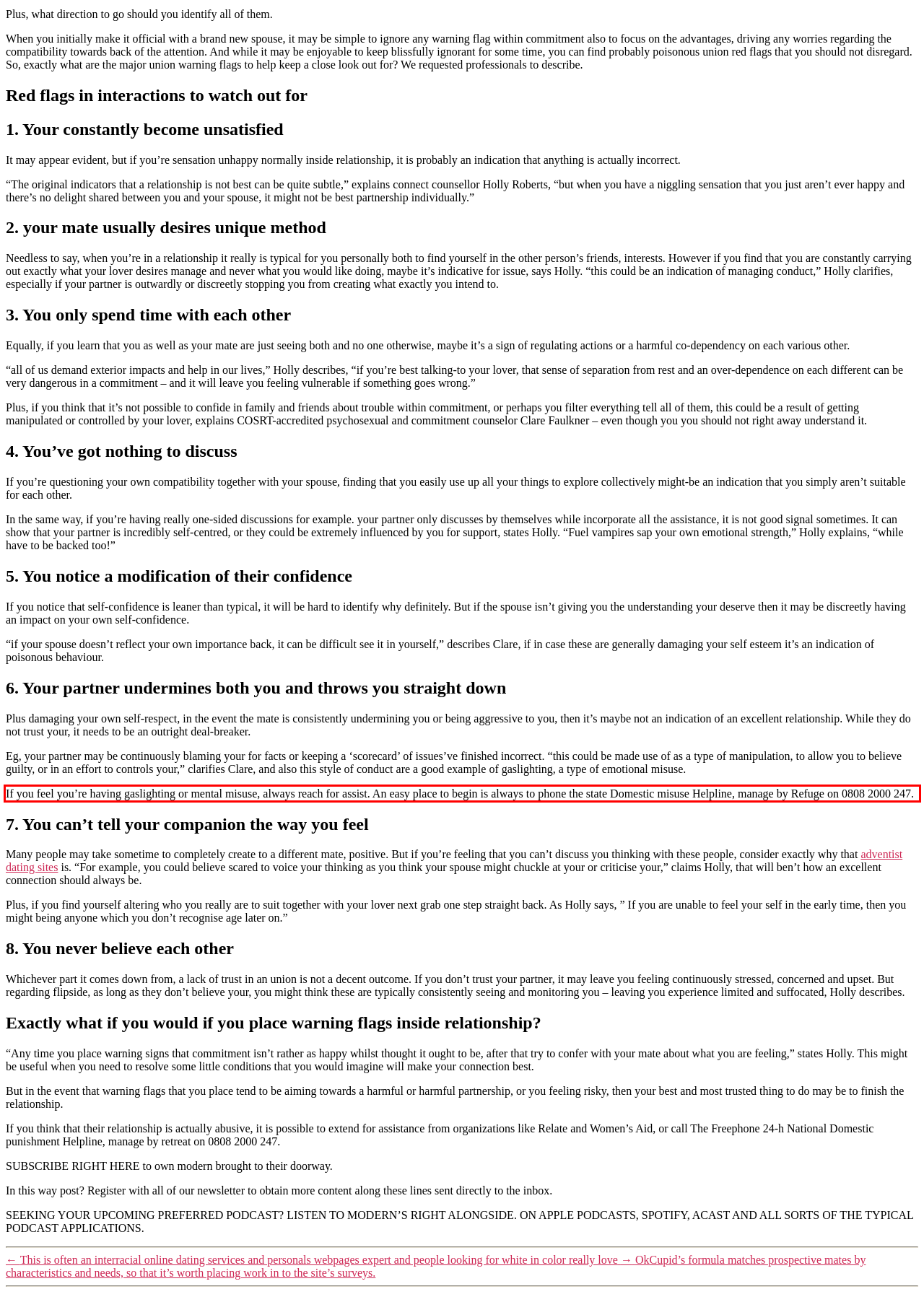Look at the provided screenshot of the webpage and perform OCR on the text within the red bounding box.

If you feel you’re having gaslighting or mental misuse, always reach for assist. An easy place to begin is always to phone the state Domestic misuse Helpline, manage by Refuge on 0808 2000 247.